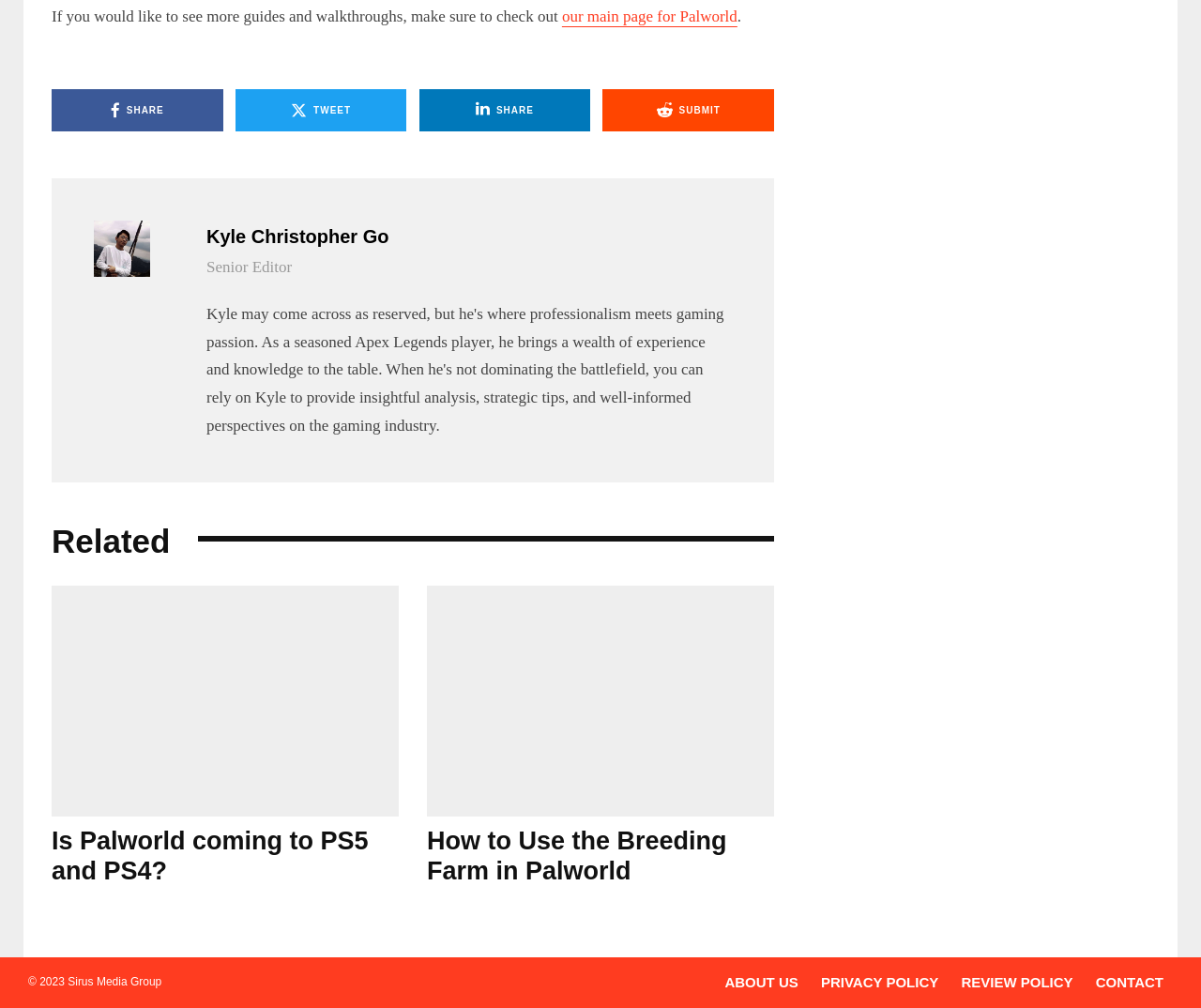Please mark the bounding box coordinates of the area that should be clicked to carry out the instruction: "Read the article about Palworld coming to PS5 and PS4".

[0.043, 0.581, 0.332, 0.81]